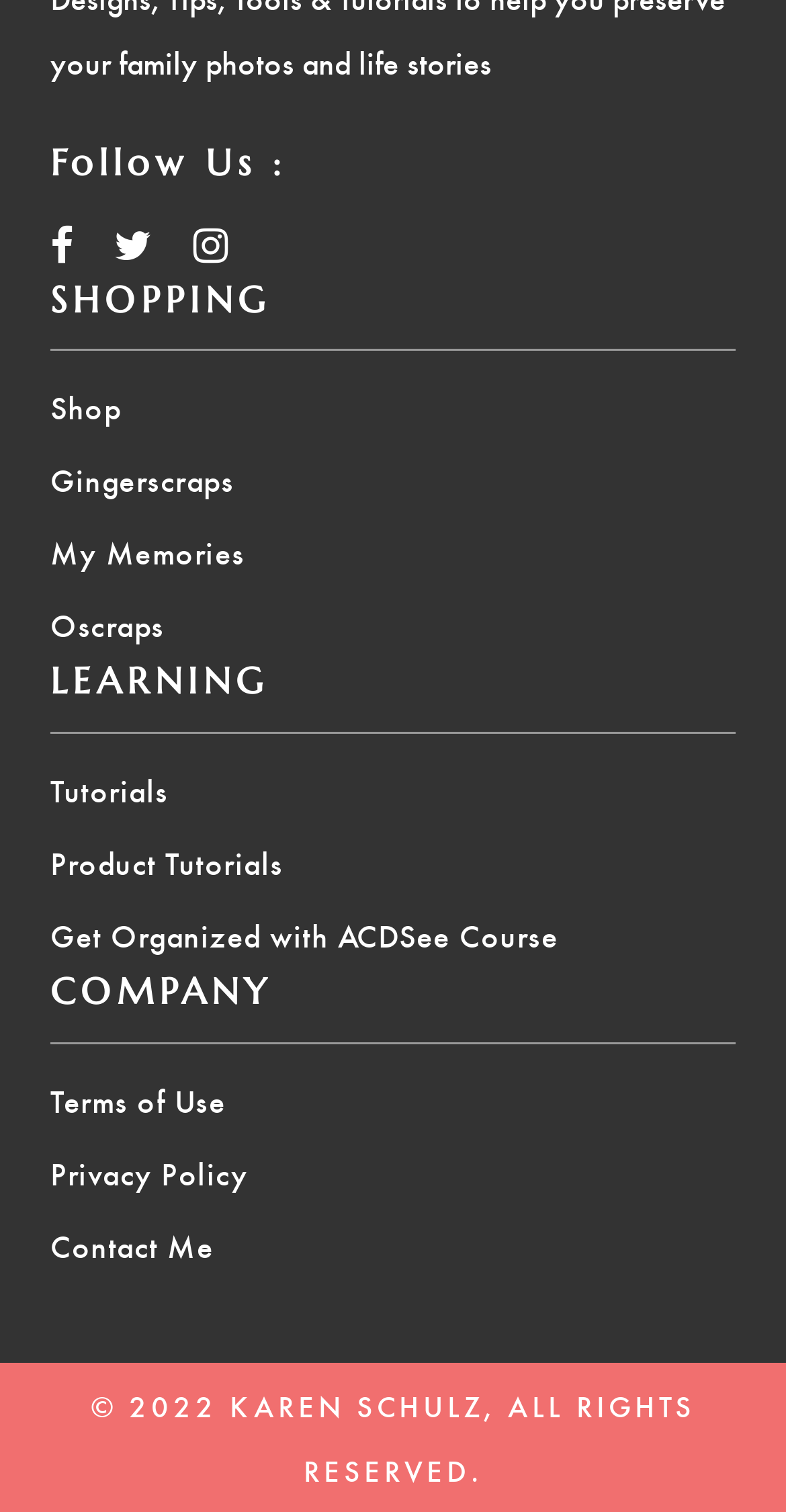Extract the bounding box coordinates of the UI element described: "Terms of Use". Provide the coordinates in the format [left, top, right, bottom] with values ranging from 0 to 1.

[0.064, 0.713, 0.287, 0.743]